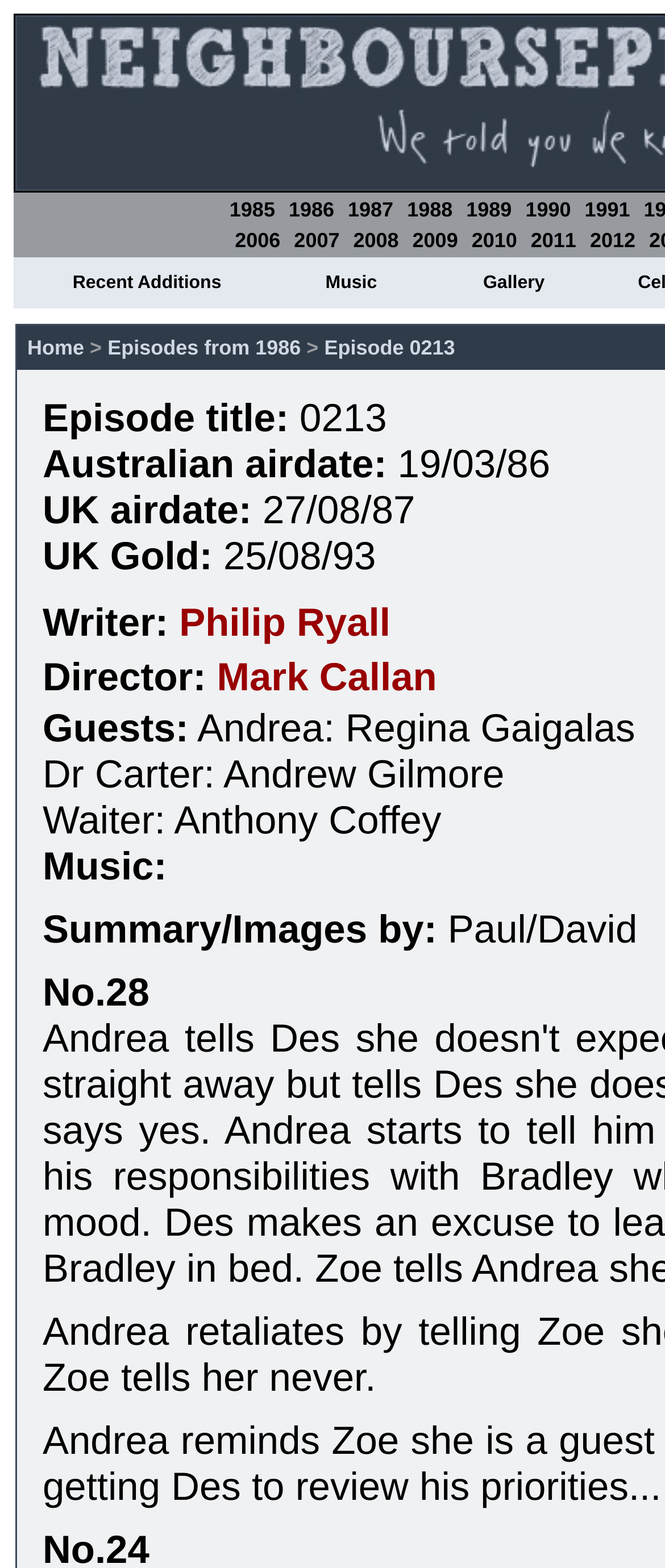For the given element description Doctor of Philosophy, determine the bounding box coordinates of the UI element. The coordinates should follow the format (top-left x, top-left y, bottom-right x, bottom-right y) and be within the range of 0 to 1.

None